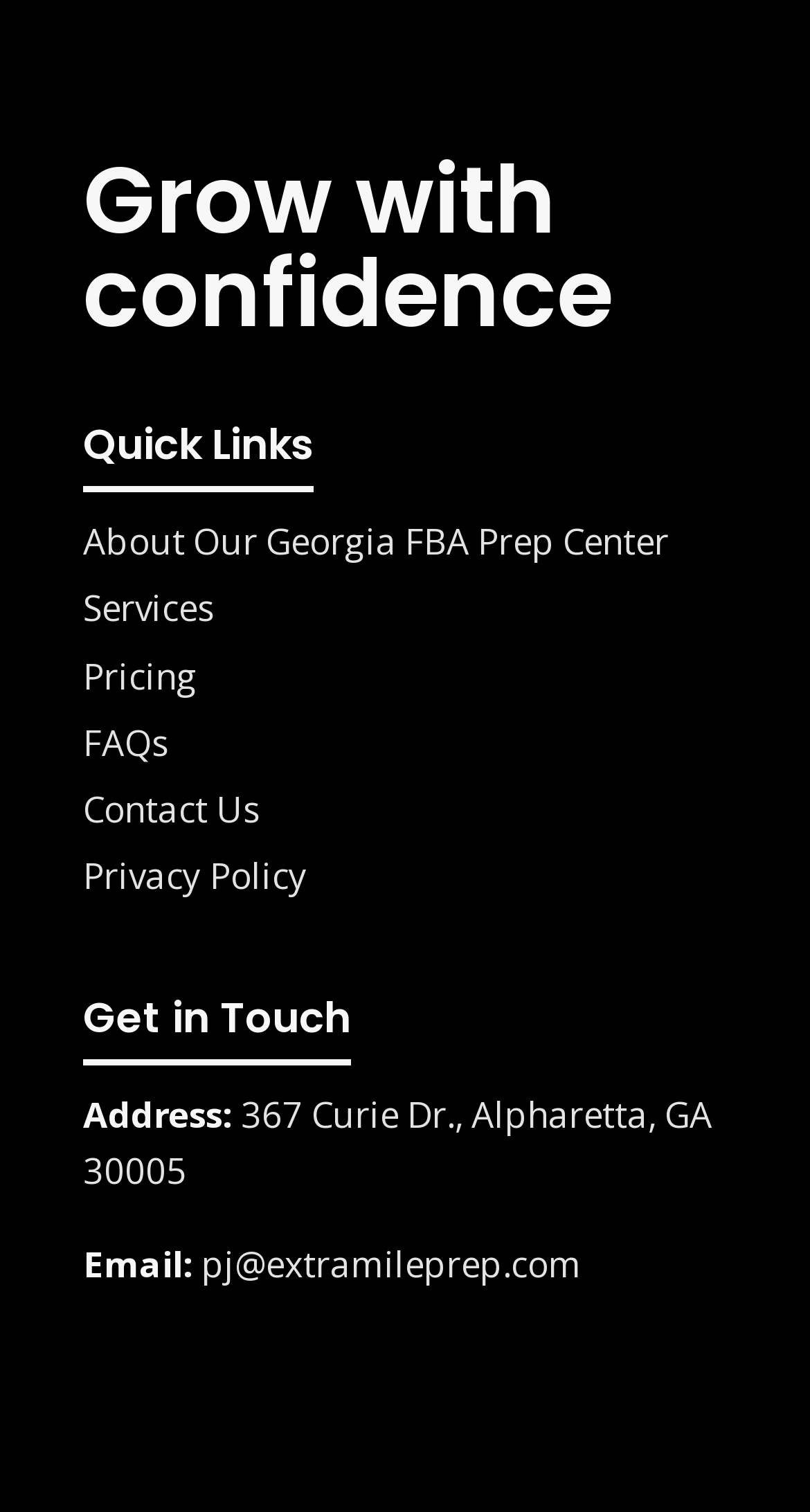Look at the image and write a detailed answer to the question: 
What is the purpose of the webpage?

The answer can be inferred by looking at the various sections of the webpage which provide information about the prep center, its services, pricing, and contact details, suggesting that the purpose of the webpage is to provide information about the prep center.